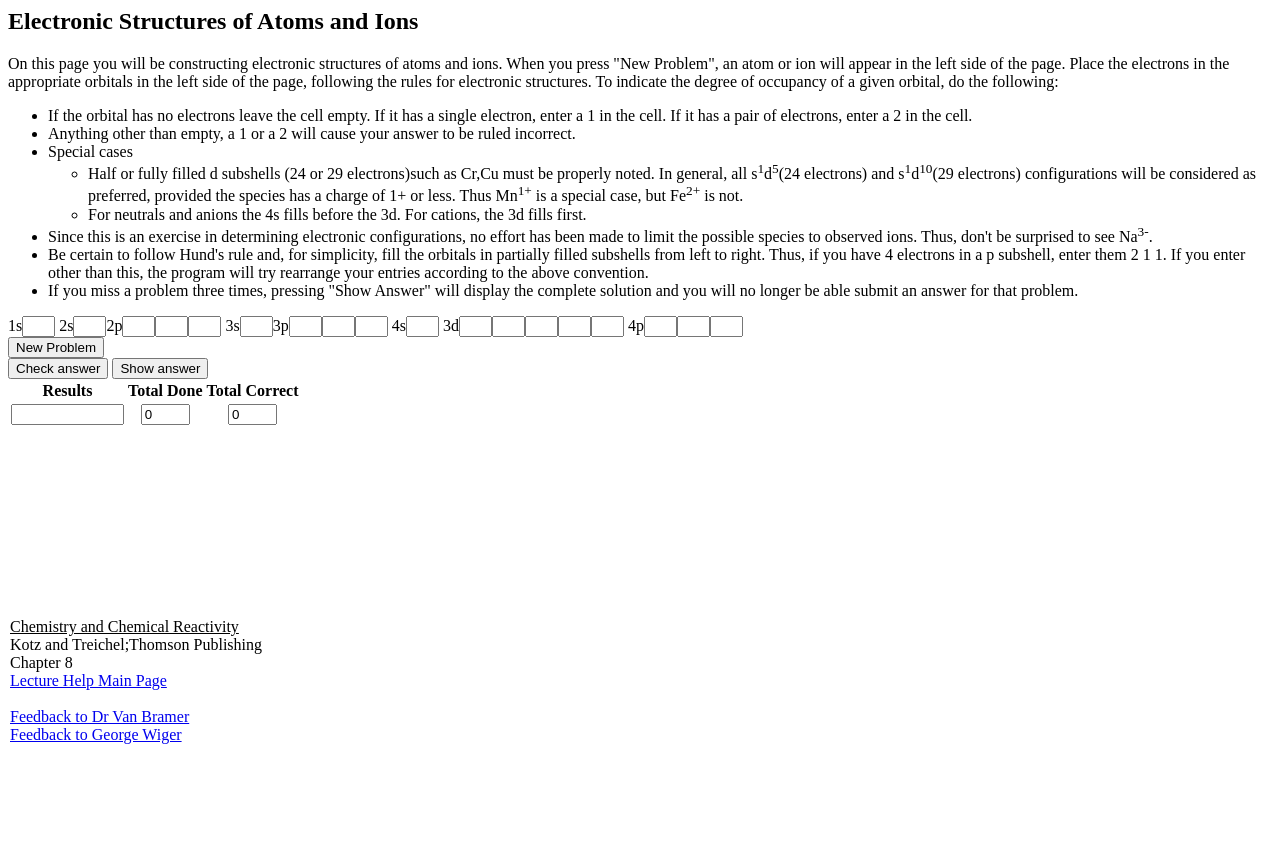Please answer the following question using a single word or phrase: 
How do you indicate the degree of occupancy of a given orbital?

Enter 1 or 2 in the cell